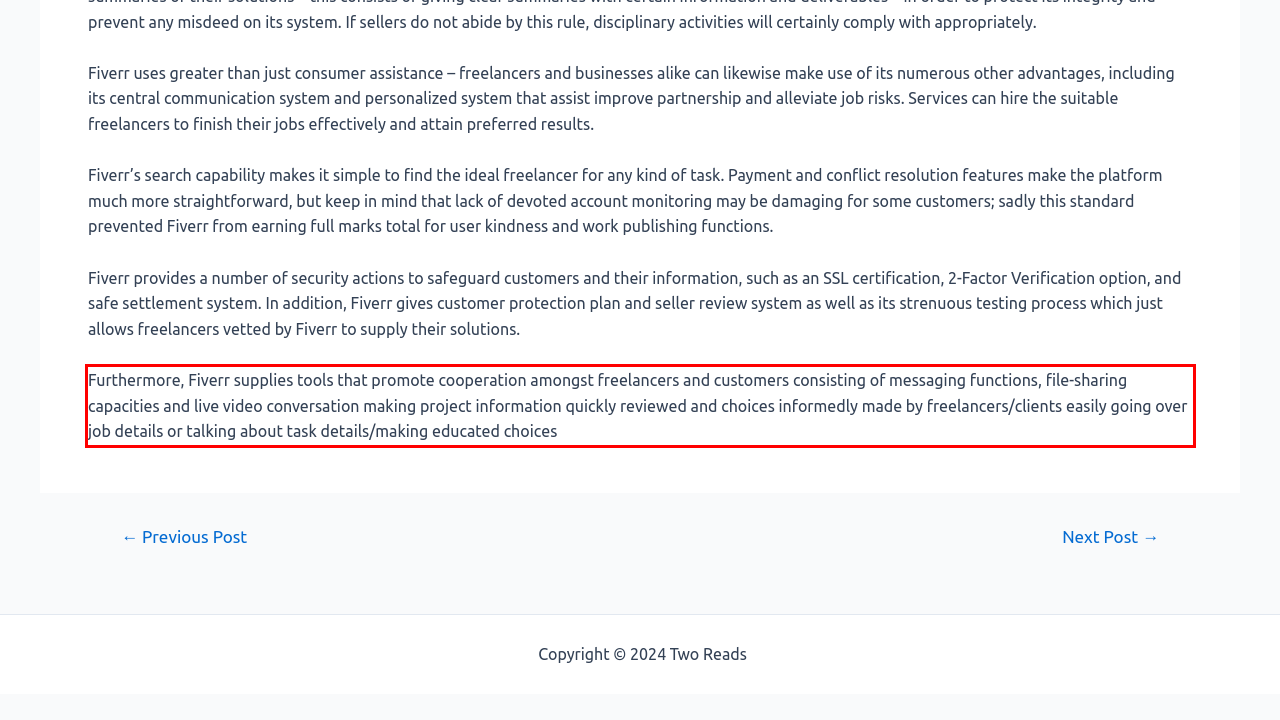Identify and transcribe the text content enclosed by the red bounding box in the given screenshot.

Furthermore, Fiverr supplies tools that promote cooperation amongst freelancers and customers consisting of messaging functions, file-sharing capacities and live video conversation making project information quickly reviewed and choices informedly made by freelancers/clients easily going over job details or talking about task details/making educated choices